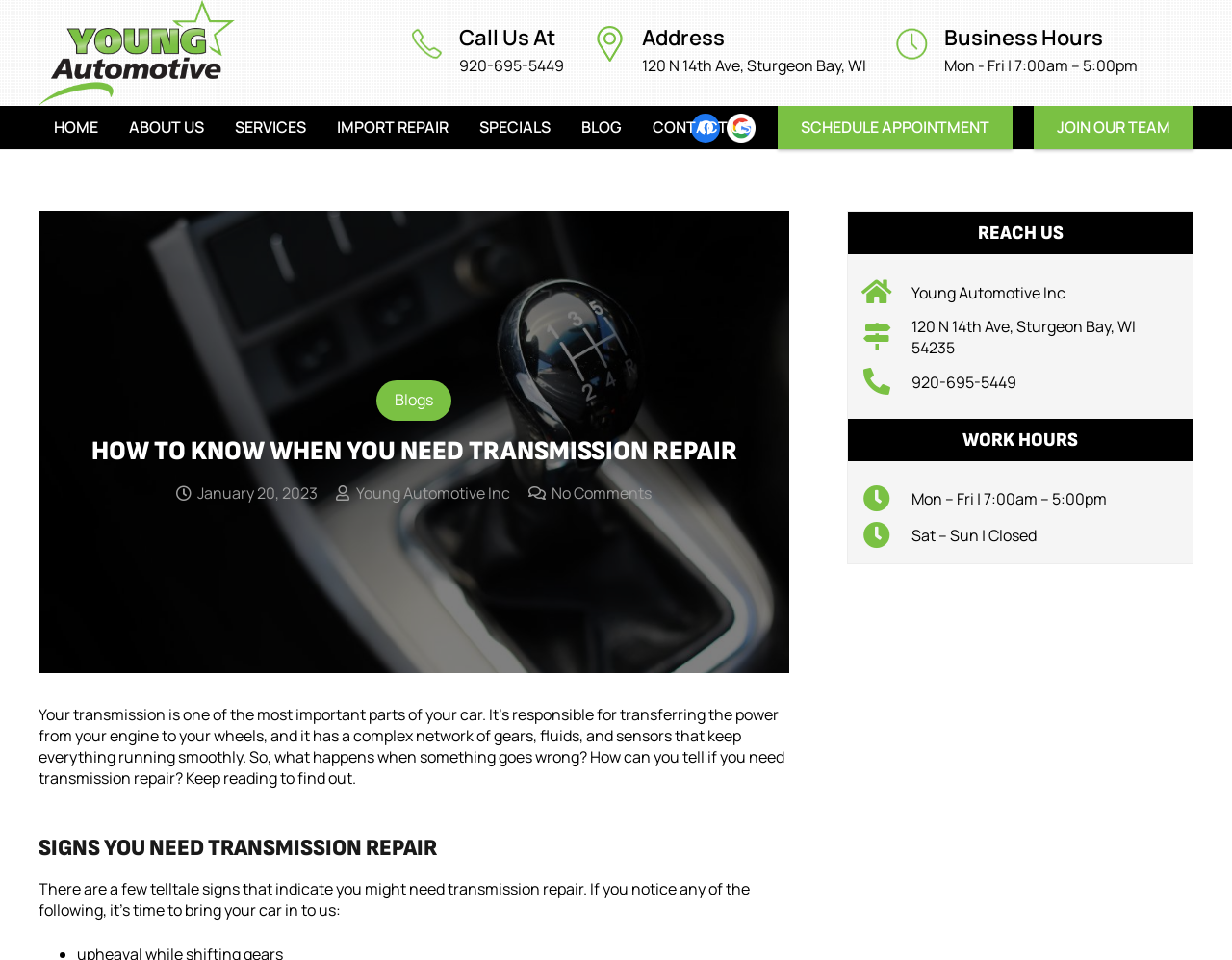Please identify the bounding box coordinates of the element's region that needs to be clicked to fulfill the following instruction: "Click the 'HOME' link". The bounding box coordinates should consist of four float numbers between 0 and 1, i.e., [left, top, right, bottom].

[0.031, 0.11, 0.092, 0.155]